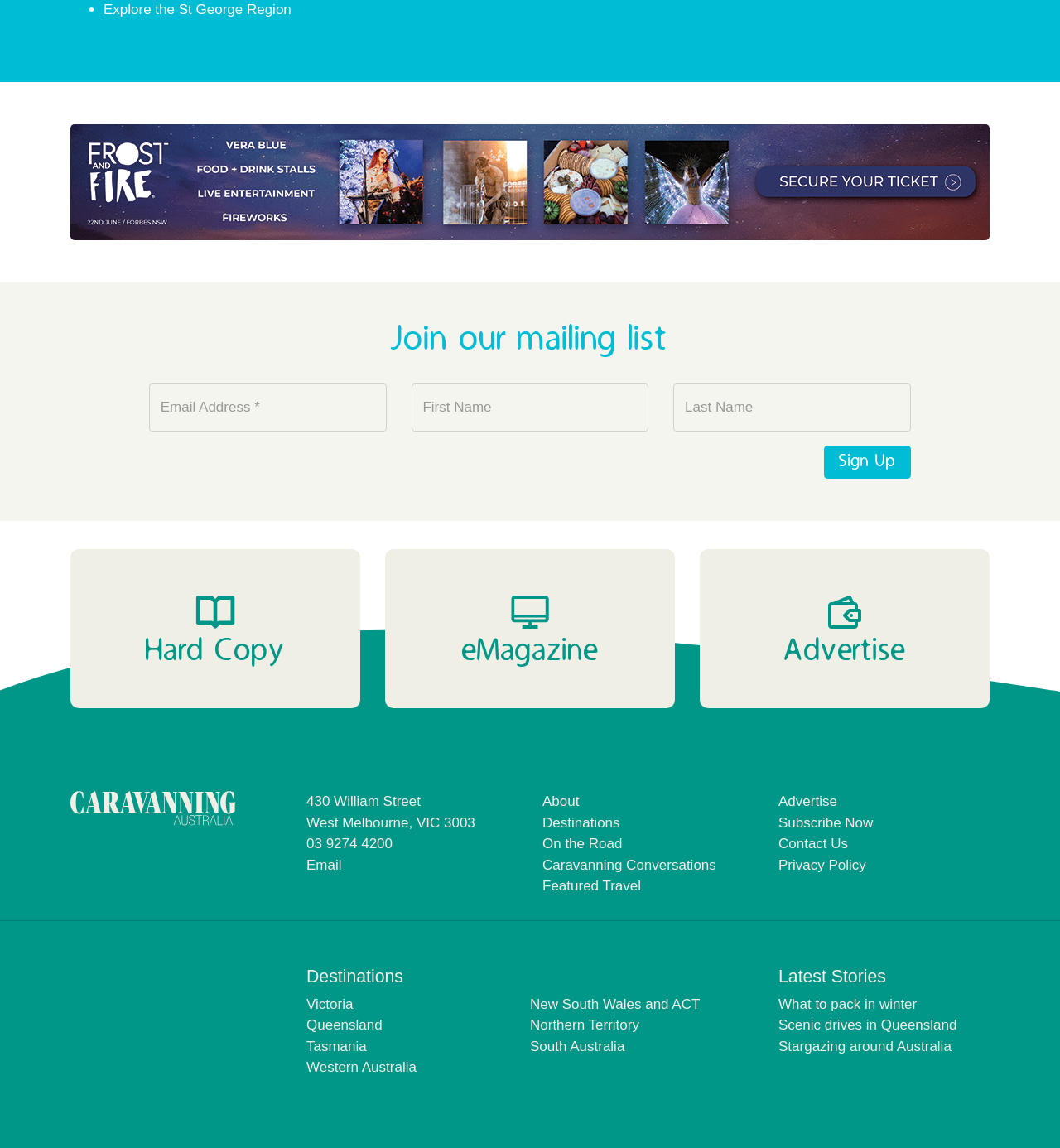Can you pinpoint the bounding box coordinates for the clickable element required for this instruction: "Go to 'Home'"? The coordinates should be four float numbers between 0 and 1, i.e., [left, top, right, bottom].

None